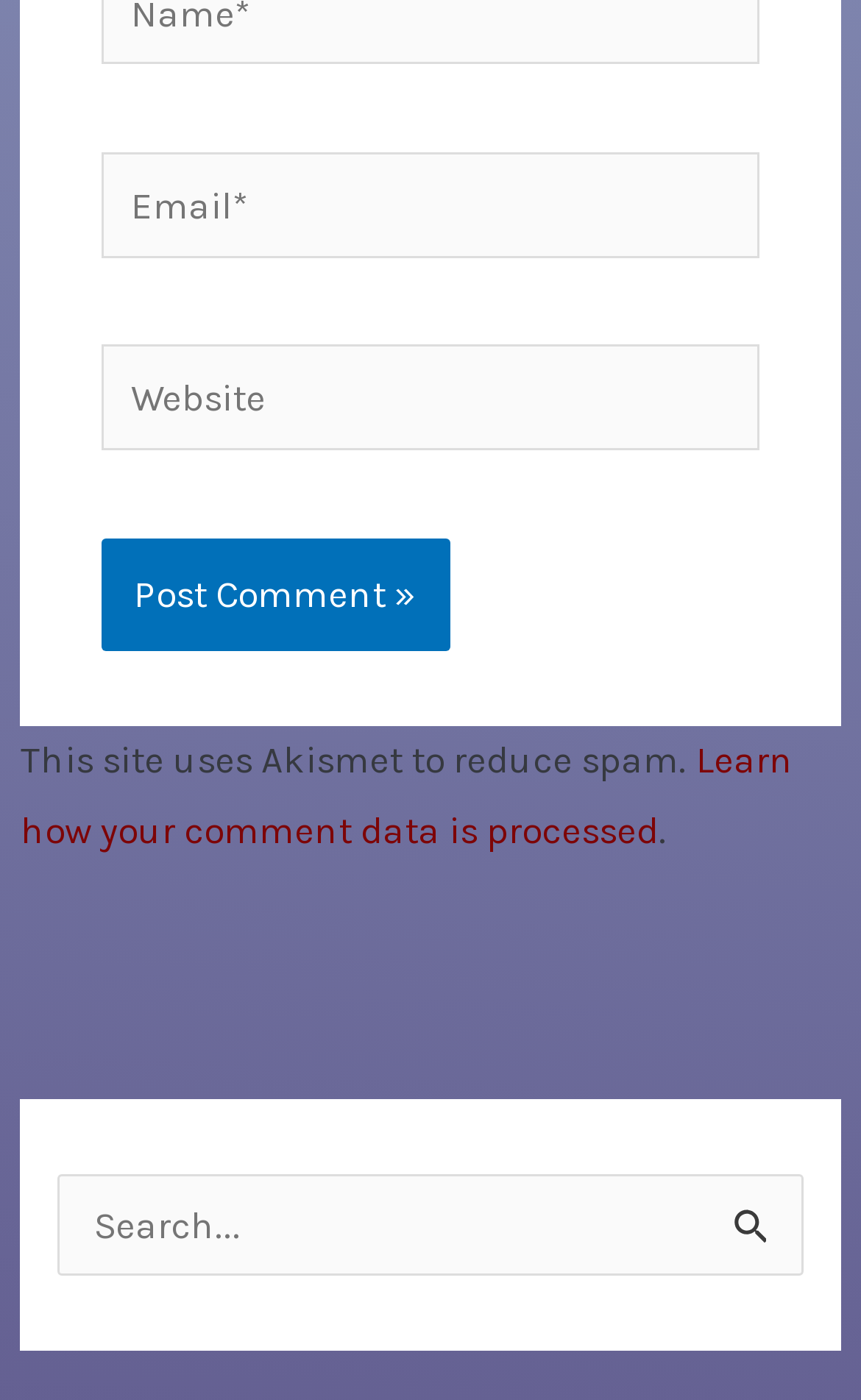Locate the bounding box of the UI element with the following description: "parent_node: Search for: value="Search"".

[0.818, 0.839, 0.933, 0.907]